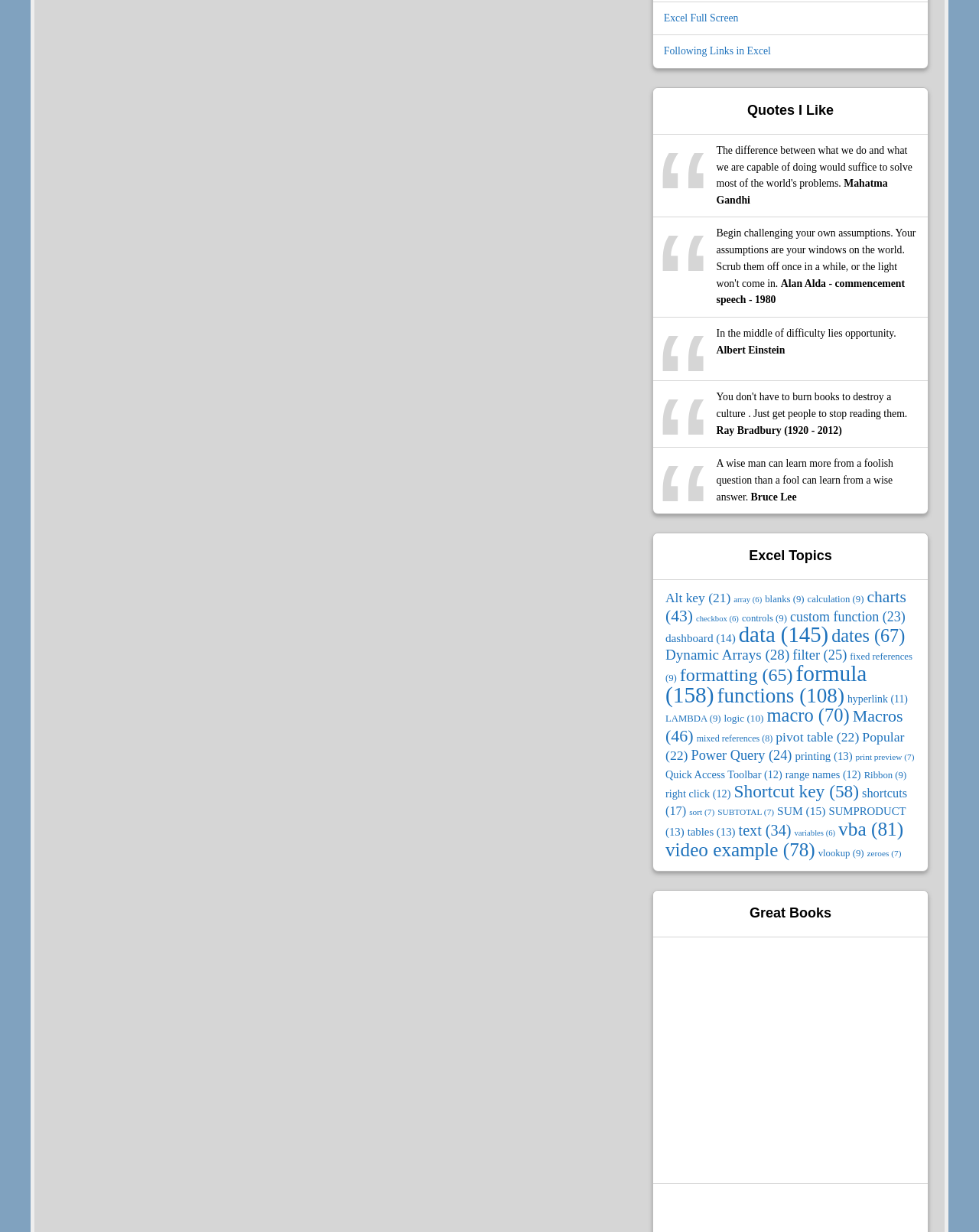Using the description "pivot table (22)", predict the bounding box of the relevant HTML element.

[0.792, 0.592, 0.878, 0.604]